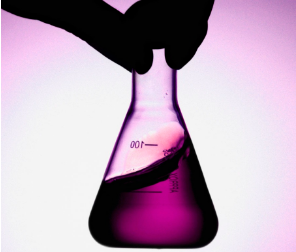What was purple dye historically associated with?
Using the image, respond with a single word or phrase.

Royalty and nobility